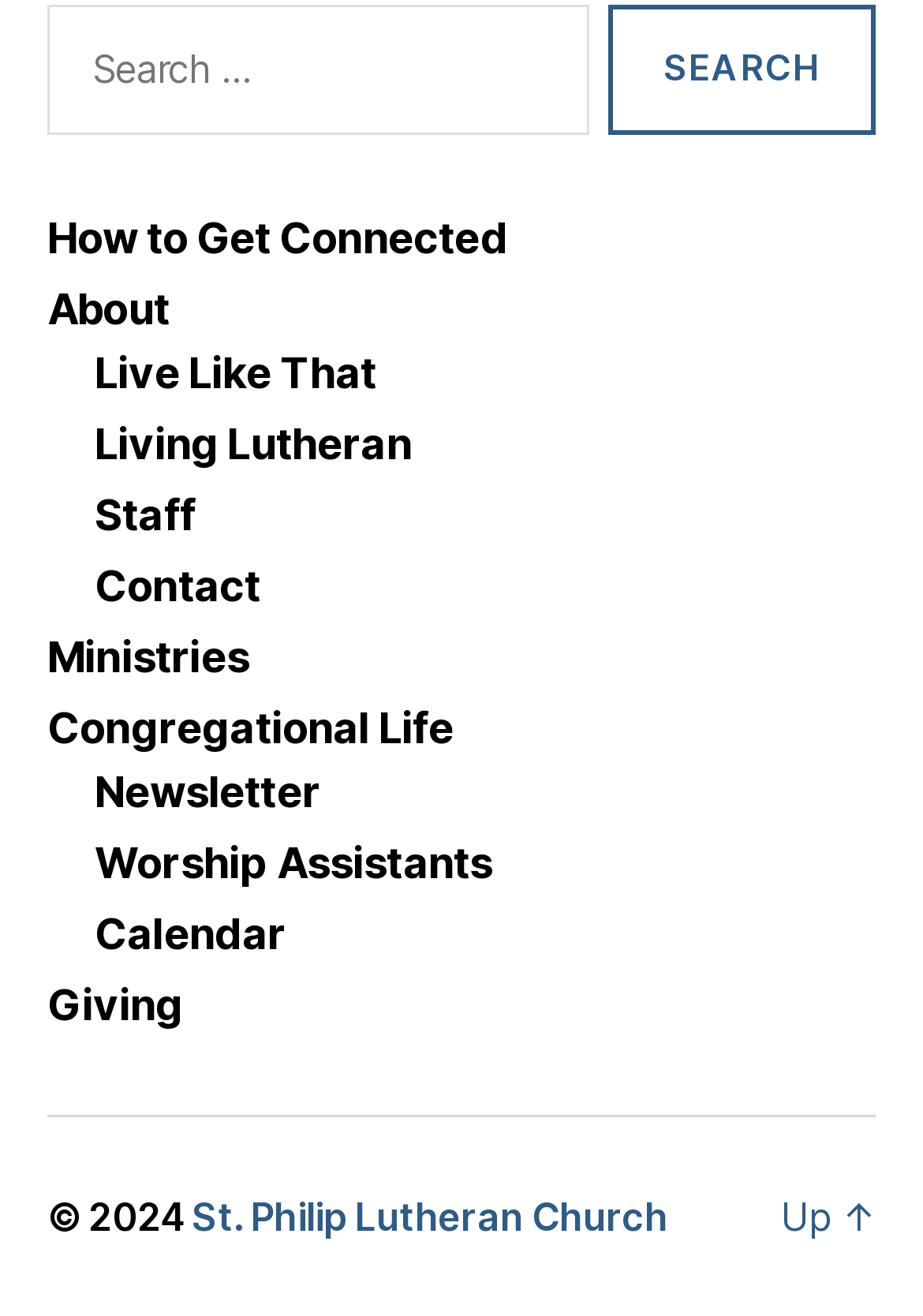Answer the question using only a single word or phrase: 
What is the function of the 'Up' link?

To go back to the top